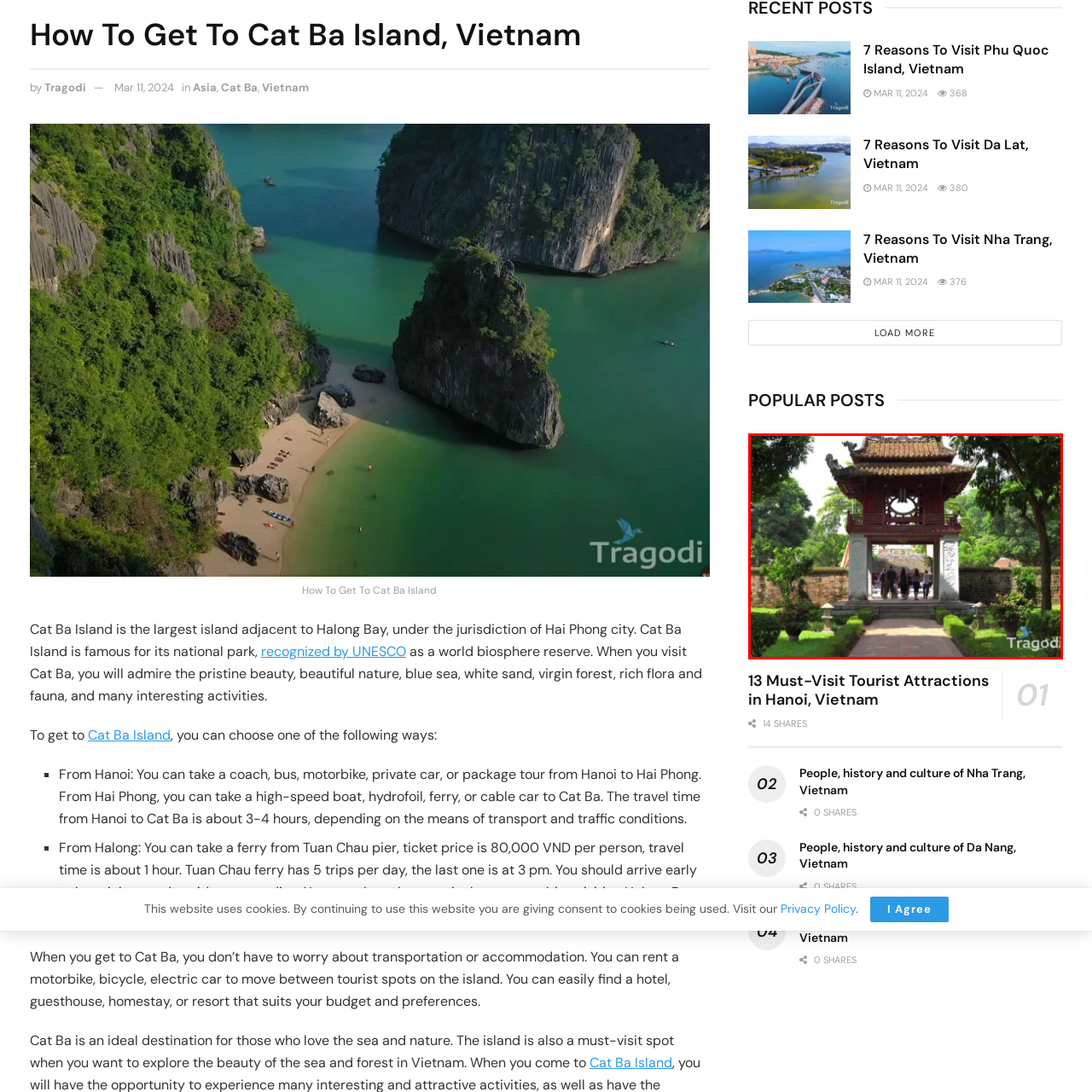Provide a comprehensive description of the image highlighted by the red bounding box.

The image captures a picturesque view of the ornate entrance gate to a historical site in Hanoi, Vietnam. This beautifully crafted structure showcases traditional architectural elements, with intricate carvings and a classic tiled roof that reflects the cultural heritage of the region. Lush greenery surrounds the gate, enhancing the serene atmosphere of the site. In the background, groups of visitors can be seen walking through the archway, embodying the vibrant spirit of exploration that characterizes this popular tourist destination. This gateway serves as a welcoming threshold to the numerous attractions within and highlights the charm and beauty of Hanoi, a city rich in history and culture.